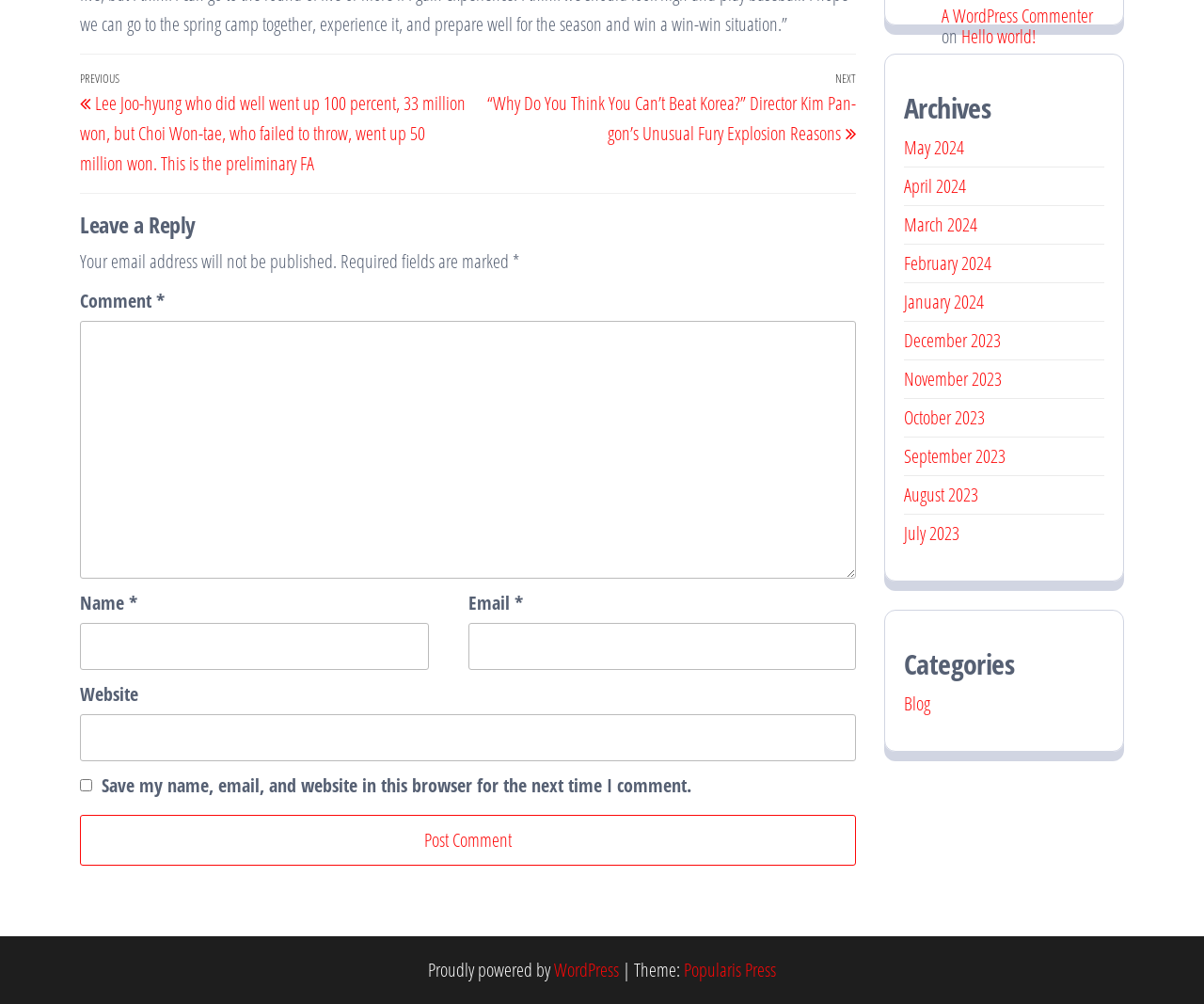What are the available months to view archives?
Offer a detailed and full explanation in response to the question.

The 'Archives' section lists several months, including May 2024, April 2024, March 2024, and so on, until July 2023, which indicates that users can view archives for these specific months.